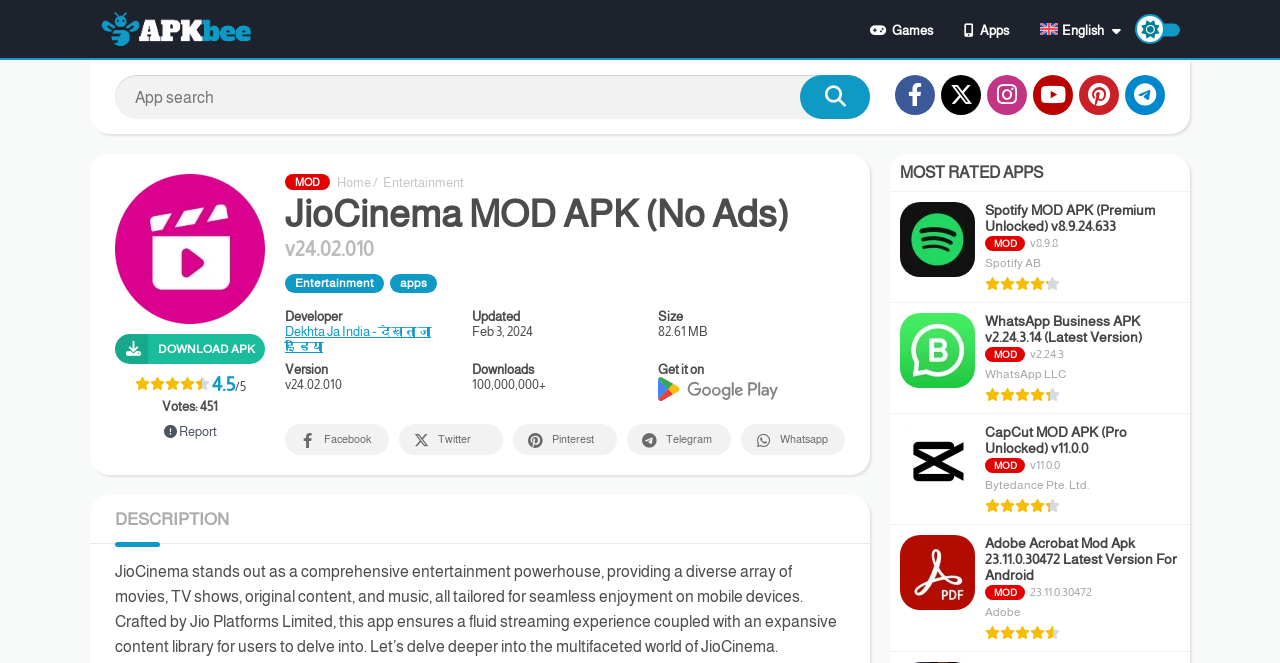Explain in detail what is displayed on the webpage.

The webpage appears to be a mobile app download page, specifically for JioCinema MOD APK. At the top, there is a header section with links to APKbee, Games, Apps, and English, as well as a search bar and social media links. Below the header, there is a prominent display of the app's logo and name, along with a "DOWNLOAD APK" button.

On the left side of the page, there is a section with details about the app, including its version, size, and number of downloads. There are also links to the app's developer, Dekhta Ja India, and a "Get it on Google Play" button.

The main content of the page is divided into two sections. The first section is a description of the app, which explains that JioCinema is a comprehensive entertainment platform that offers a diverse range of movies, TV shows, original content, and music. The second section is a list of "MOST RATED APPS", which includes links to other popular apps such as Spotify, WhatsApp Business, CapCut, and Adobe Acrobat.

Throughout the page, there are several images, including the app's logo, social media icons, and screenshots of the other apps listed in the "MOST RATED APPS" section. The overall layout of the page is cluttered, with many elements competing for attention. However, the most important information, such as the app's details and the download button, is prominently displayed.